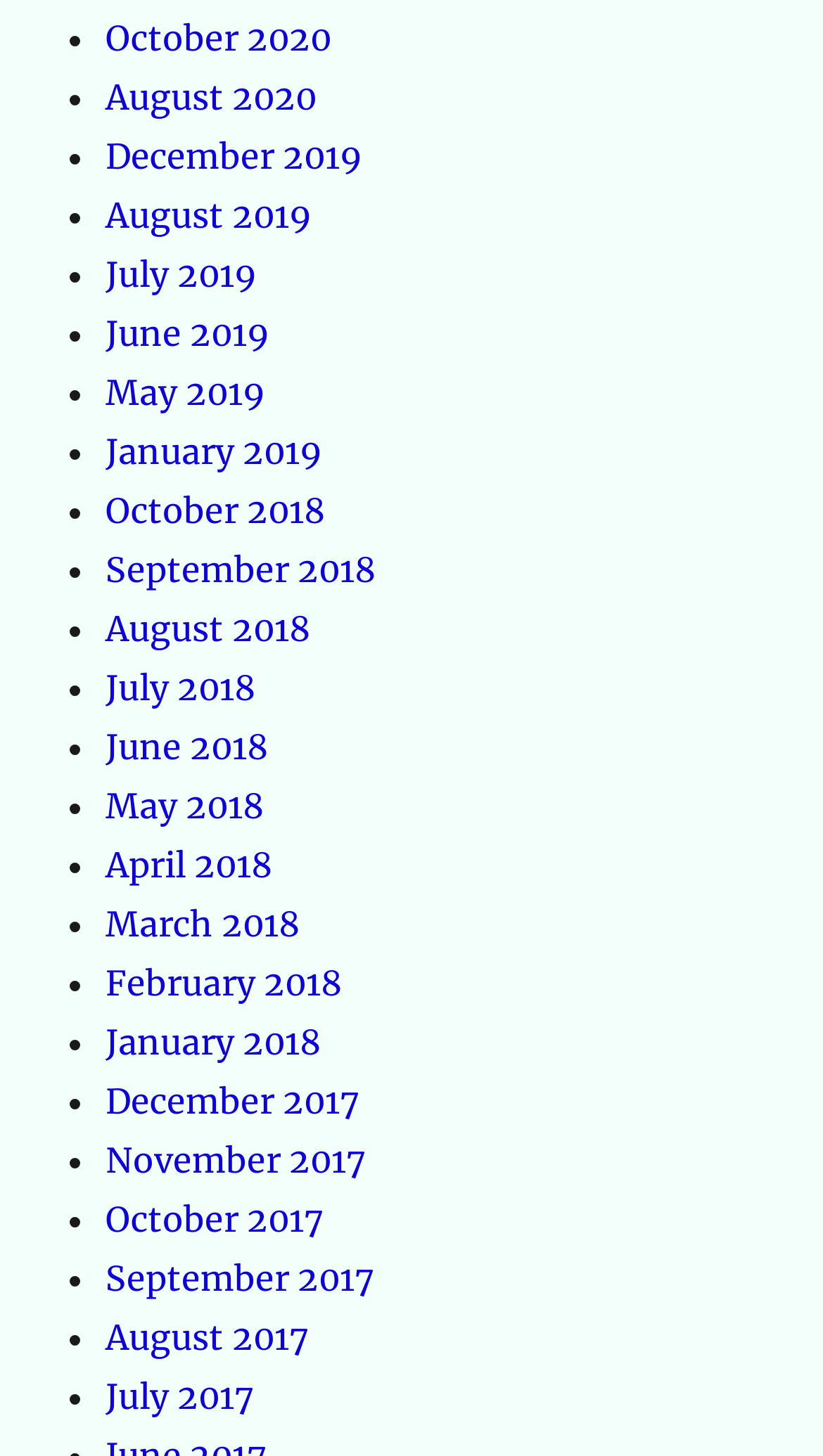Answer the following in one word or a short phrase: 
What is the most recent month listed?

October 2020